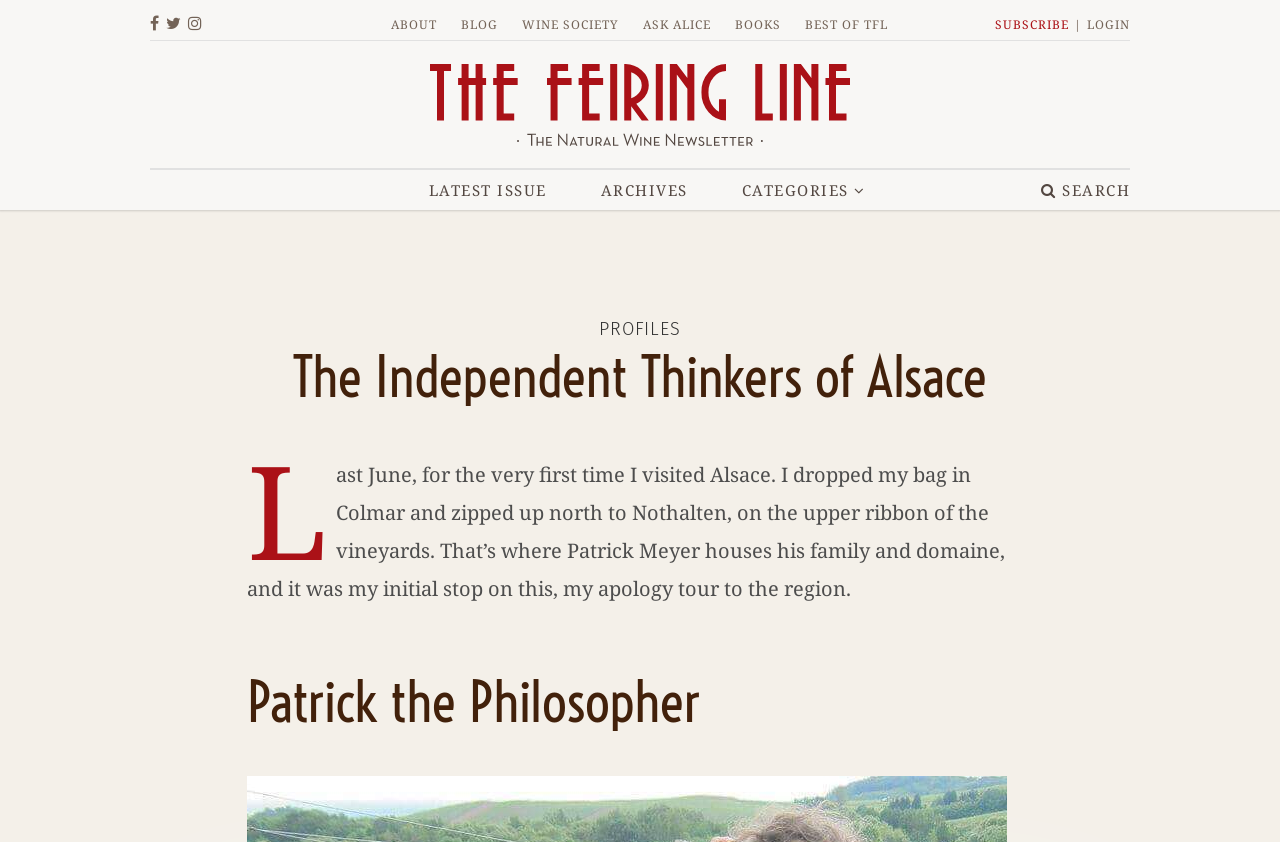Identify the bounding box coordinates of the section that should be clicked to achieve the task described: "Visit the BLOG page".

[0.36, 0.019, 0.389, 0.039]